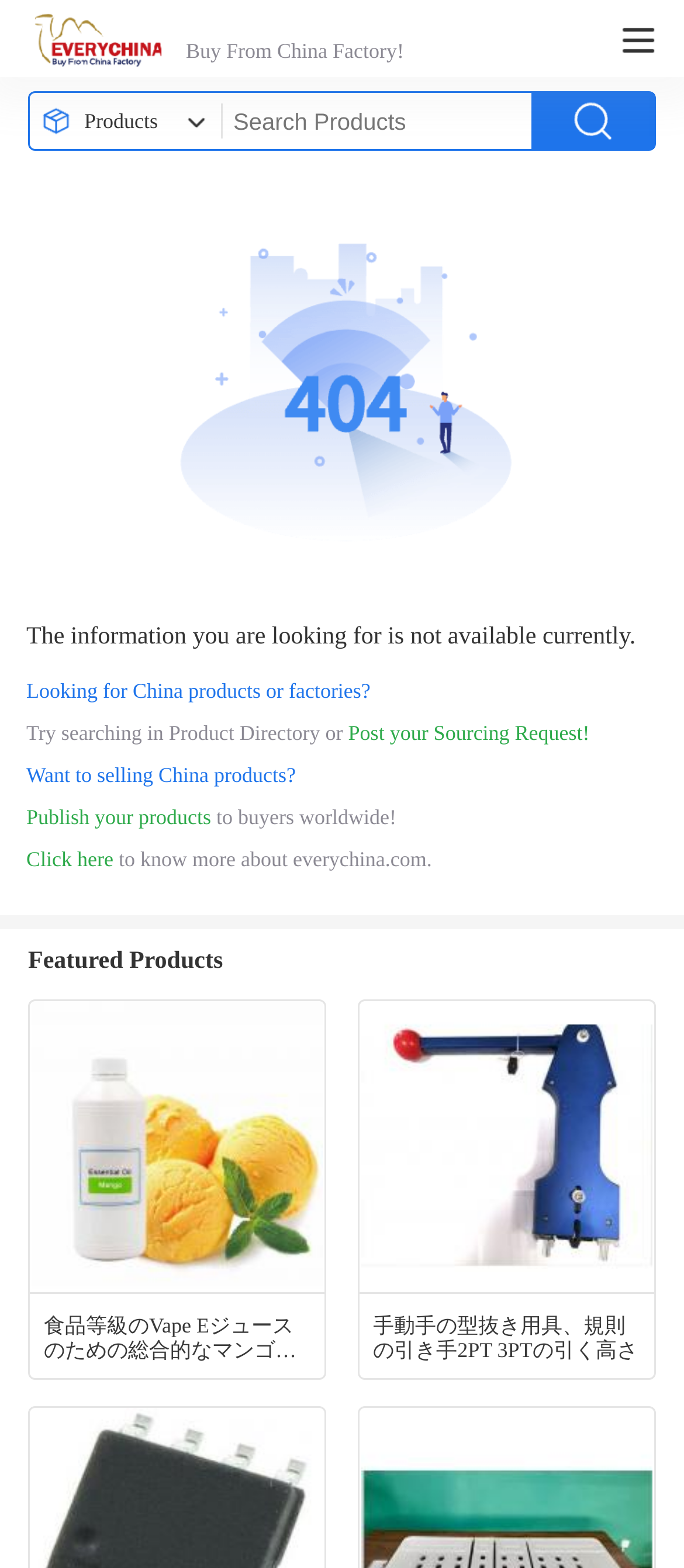Determine the bounding box for the UI element as described: "parent_node: Products name="keyword" placeholder="Search Products"". The coordinates should be represented as four float numbers between 0 and 1, formatted as [left, top, right, bottom].

[0.044, 0.059, 0.956, 0.095]